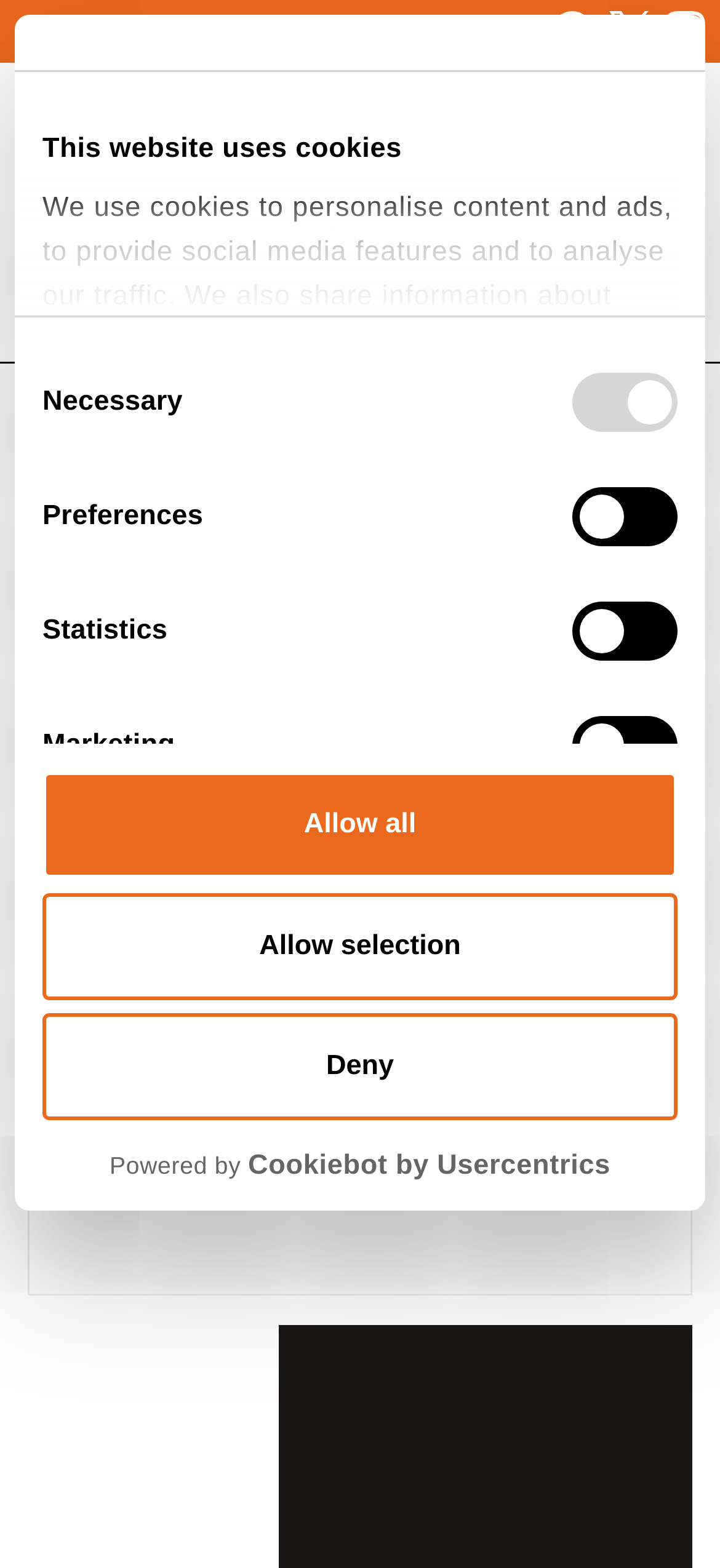Locate the bounding box coordinates of the clickable element to fulfill the following instruction: "Click the CONTACT link". Provide the coordinates as four float numbers between 0 and 1 in the format [left, top, right, bottom].

[0.49, 0.012, 0.636, 0.028]